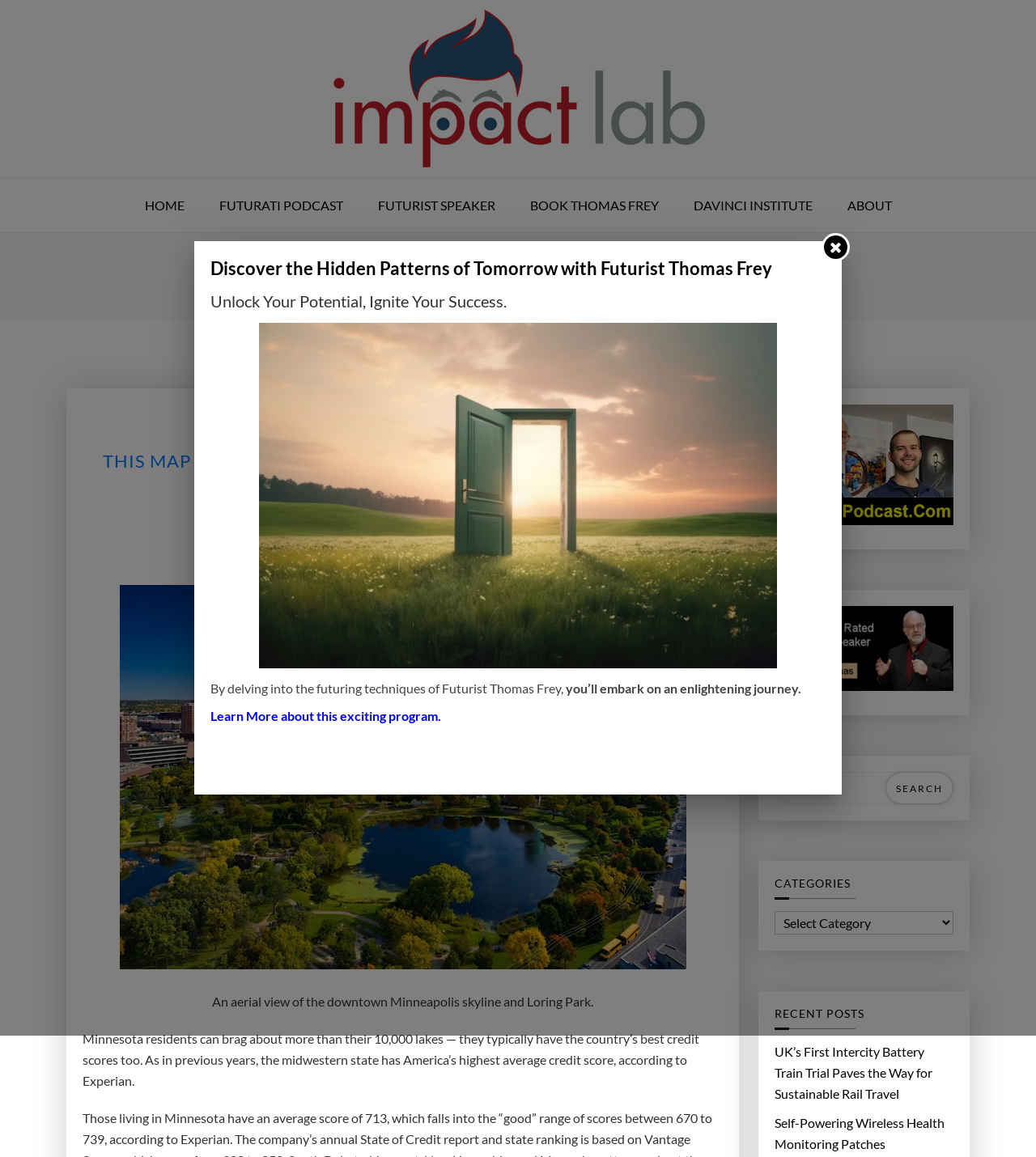Show me the bounding box coordinates of the clickable region to achieve the task as per the instruction: "Click on the 'HOME' link".

[0.124, 0.155, 0.193, 0.201]